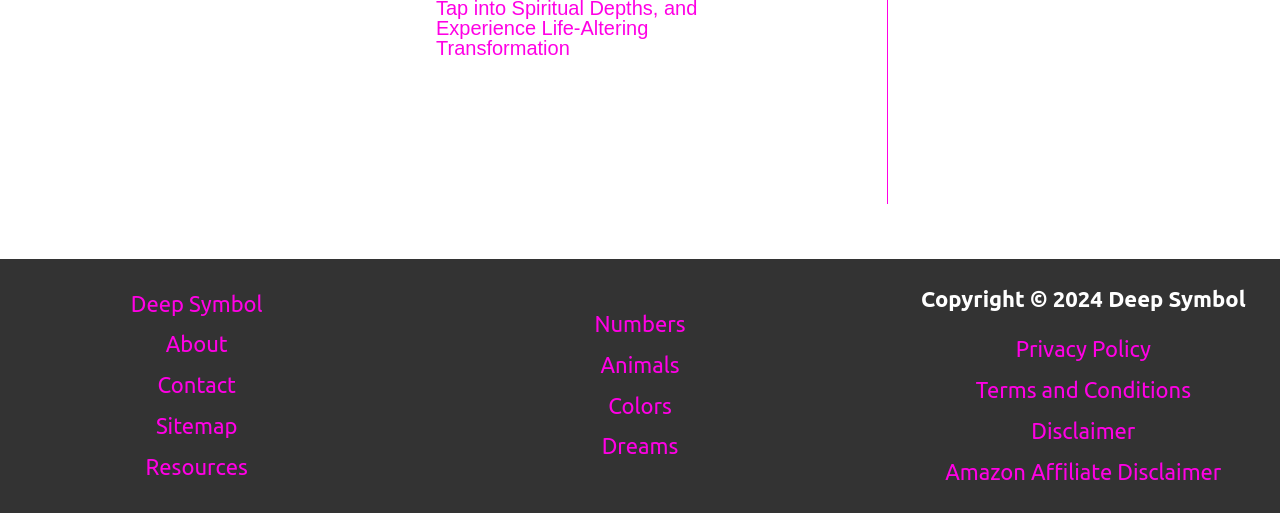Provide the bounding box coordinates of the HTML element this sentence describes: "Amazon Affiliate Disclaimer". The bounding box coordinates consist of four float numbers between 0 and 1, i.e., [left, top, right, bottom].

[0.739, 0.895, 0.954, 0.943]